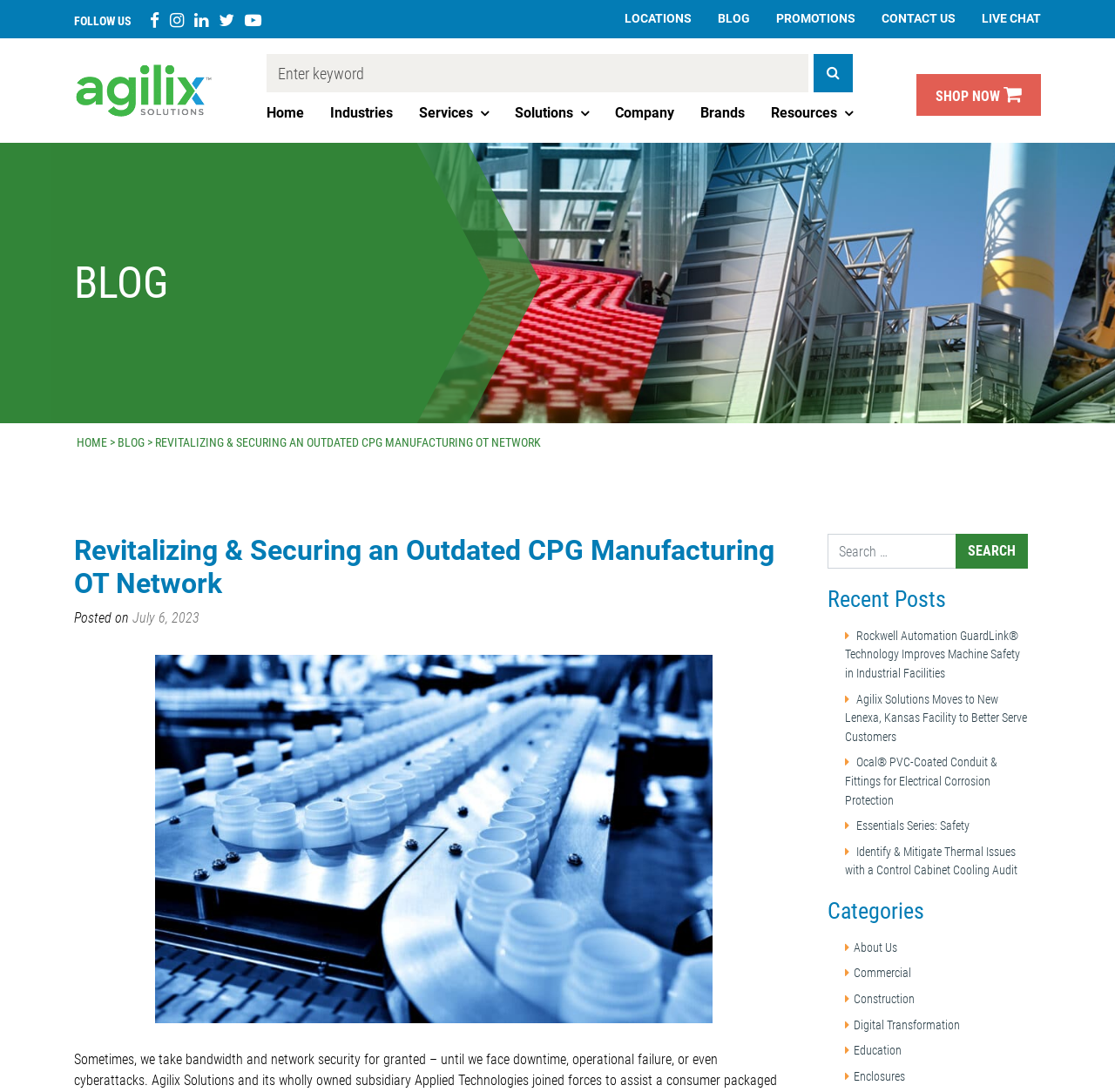Please determine the bounding box coordinates of the element to click in order to execute the following instruction: "Search for a keyword". The coordinates should be four float numbers between 0 and 1, specified as [left, top, right, bottom].

[0.239, 0.049, 0.725, 0.085]